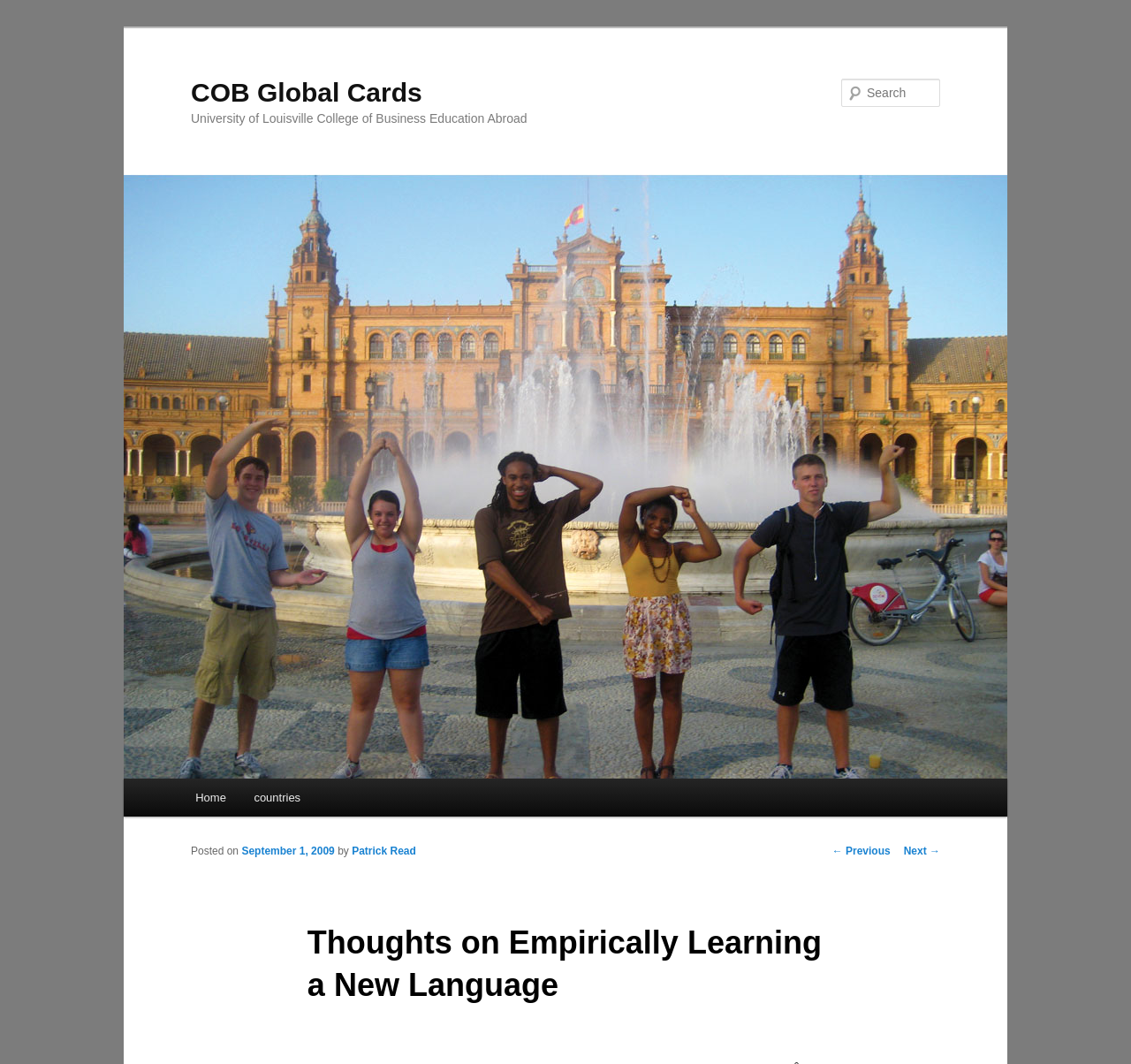Please locate the bounding box coordinates of the element that needs to be clicked to achieve the following instruction: "view Patrick Read's profile". The coordinates should be four float numbers between 0 and 1, i.e., [left, top, right, bottom].

[0.311, 0.794, 0.368, 0.806]